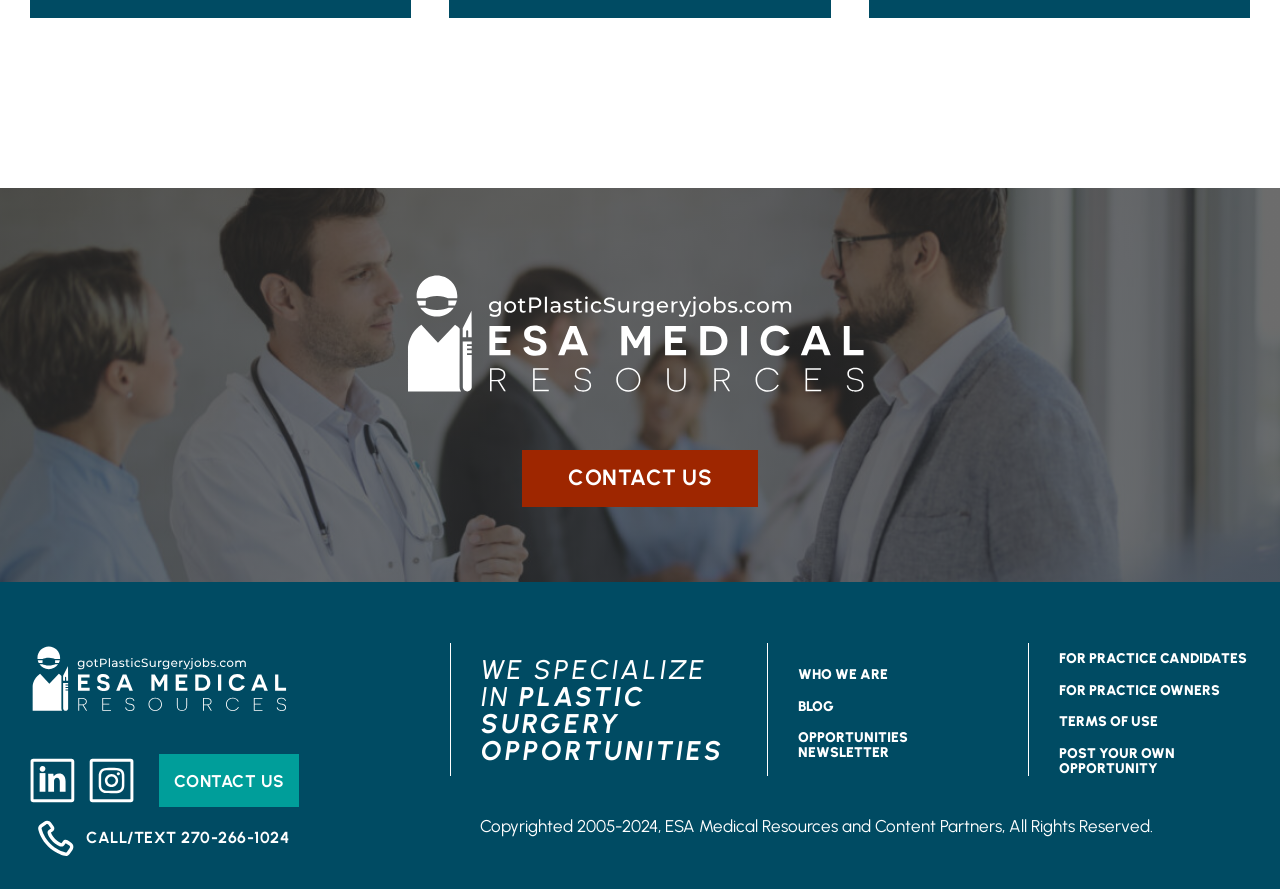What social media platforms is the company on?
Provide a detailed answer to the question using information from the image.

I searched for elements that indicate the company's social media presence. The links 'Linkedin' and 'Instagram' suggest that the company has a presence on these two platforms.